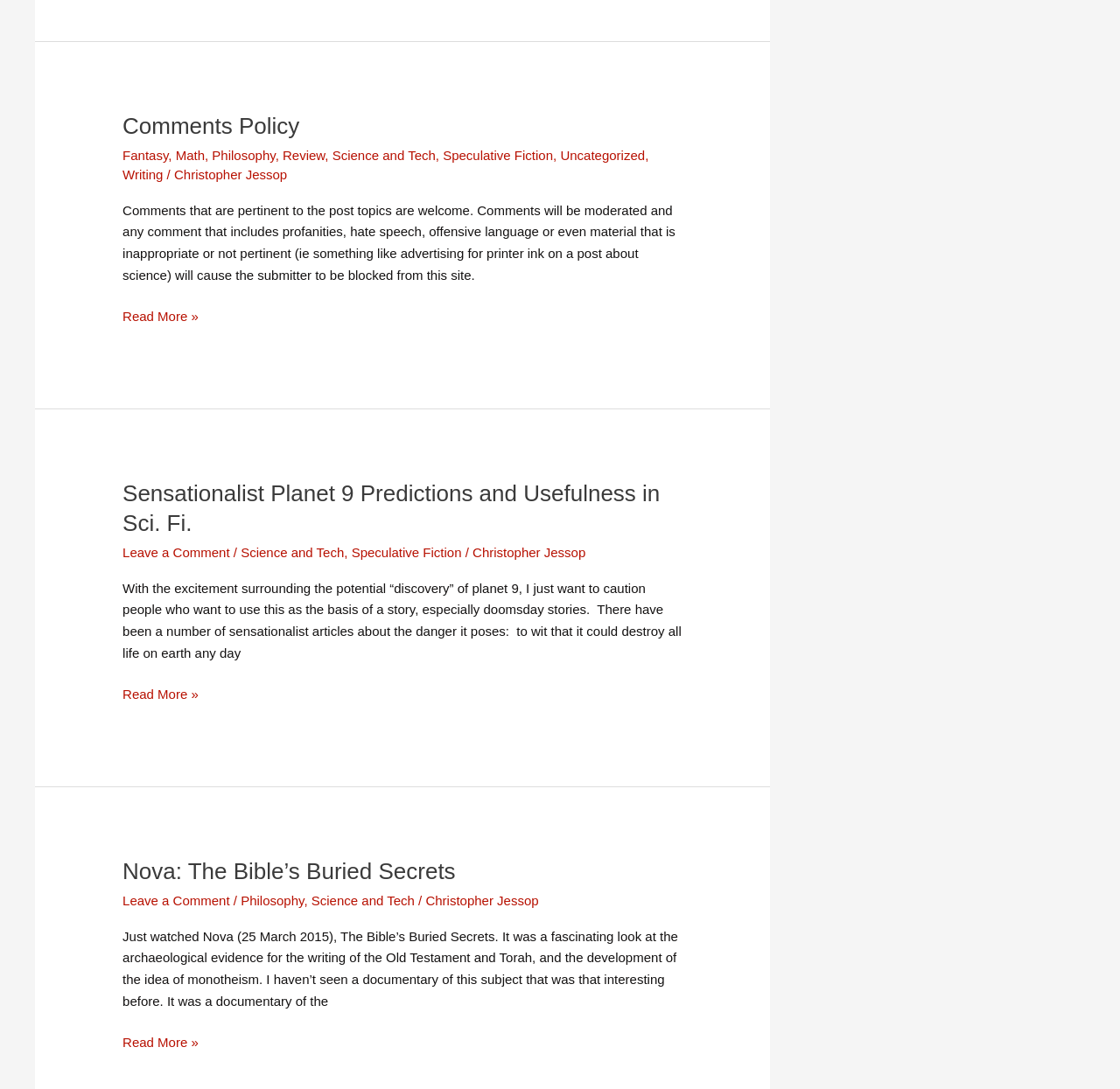Please provide a detailed answer to the question below by examining the image:
What is the title of the first article?

I determined the title of the first article by looking at the heading element with the text 'Sensationalist Planet 9 Predictions and Usefulness in Sci. Fi.' which is a child element of the first article element.